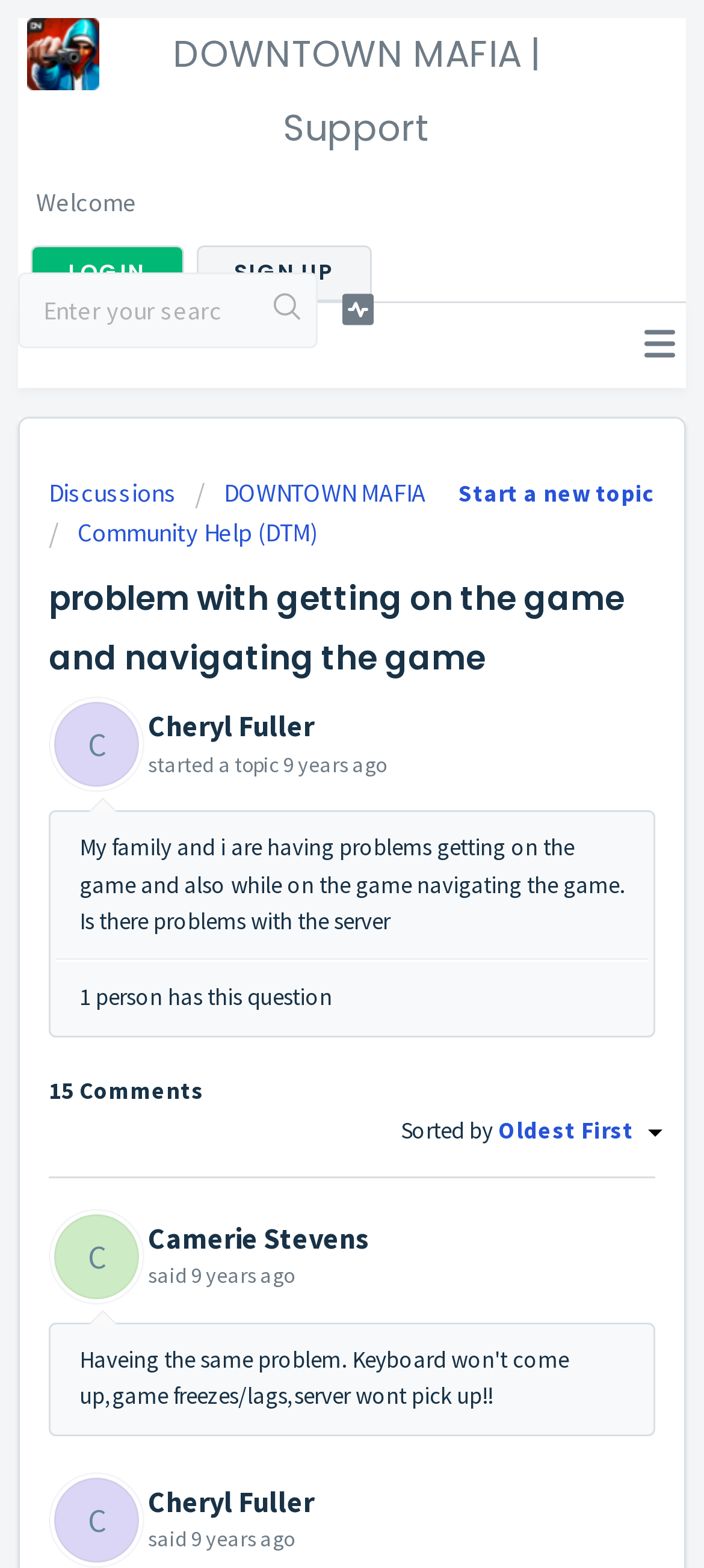Generate the text content of the main heading of the webpage.

DOWNTOWN MAFIA | Support